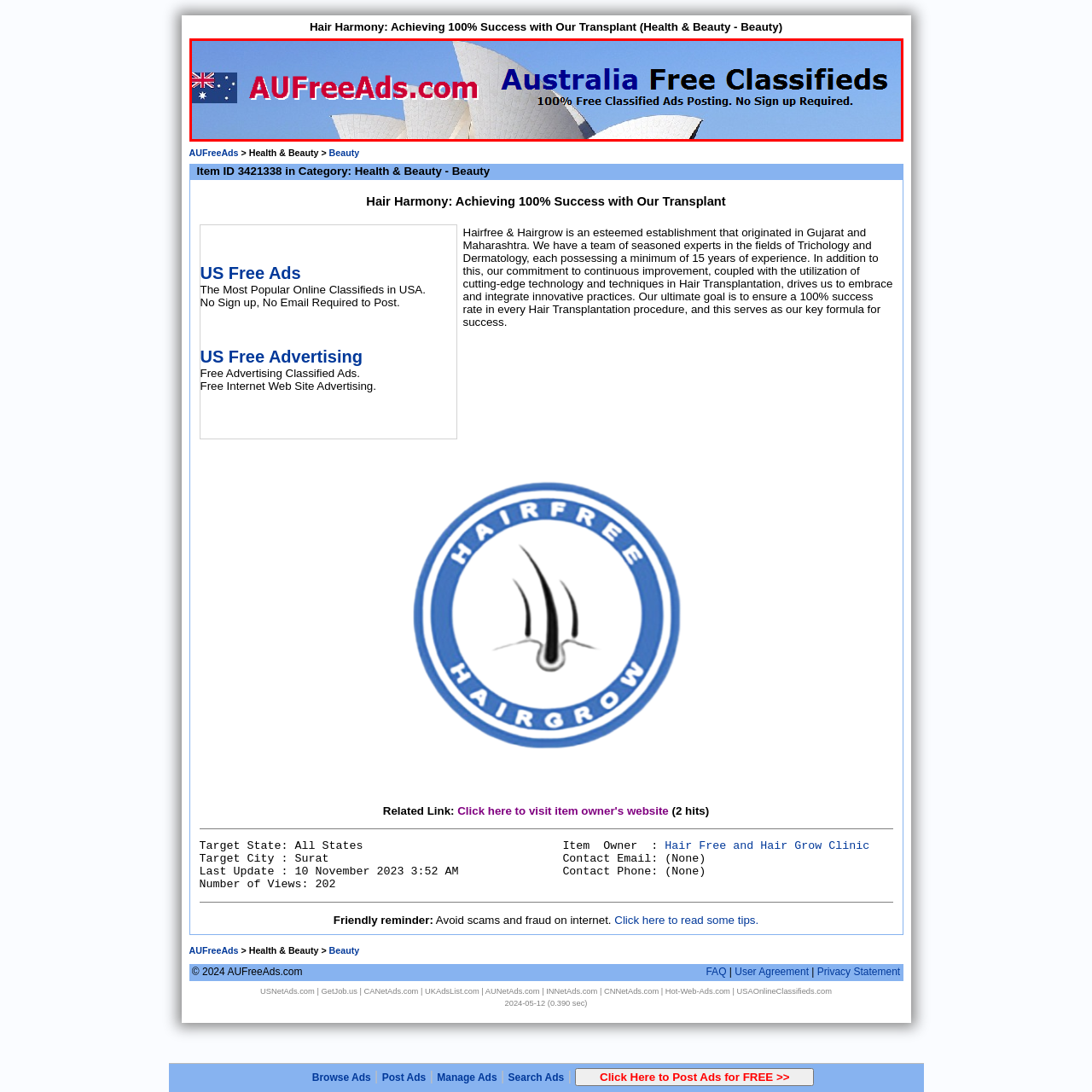Is sign up required for posting classified ads?
View the image encased in the red bounding box and respond with a detailed answer informed by the visual information.

The clear message below the main title reads '100% Free Classified Ads Posting. No Sign up Required,' indicating the ease of use and accessibility of the service, which means users do not need to sign up to post classified ads.